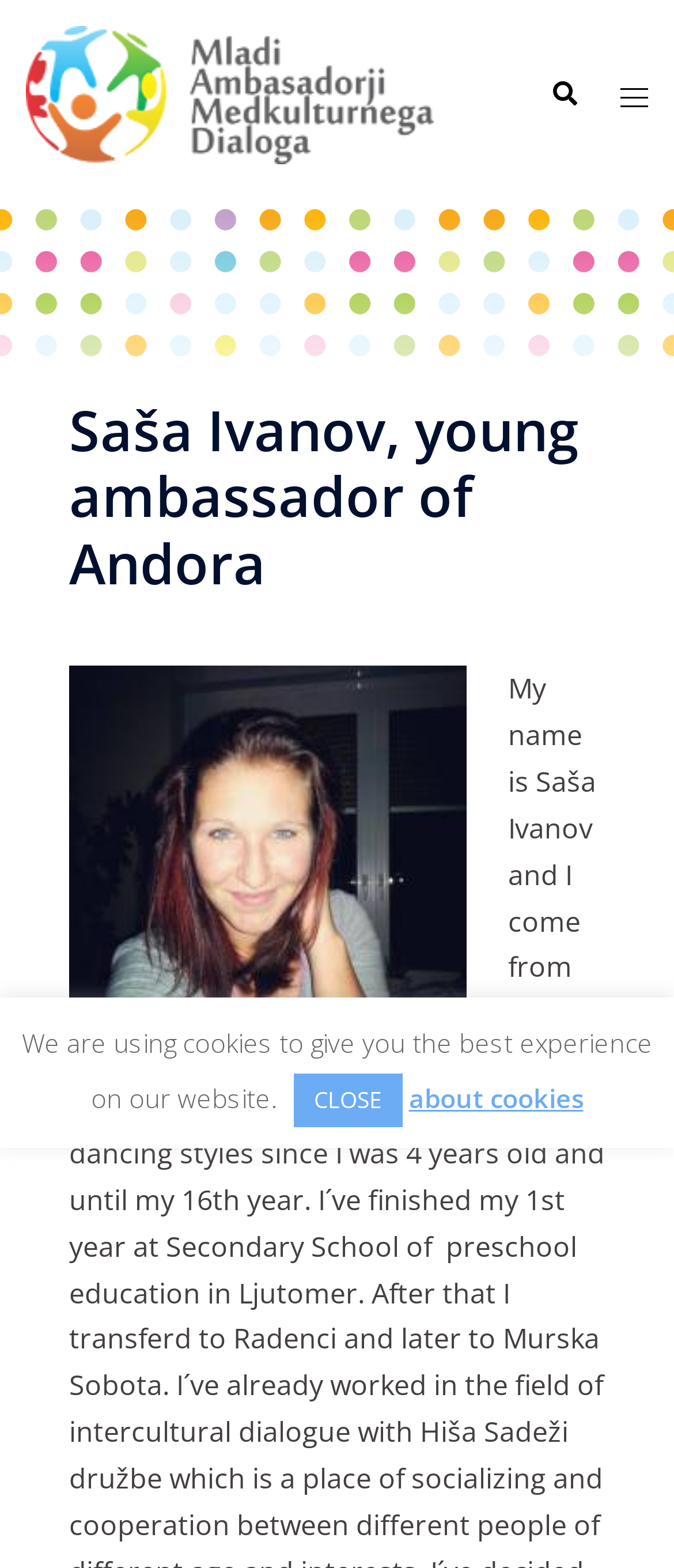What is Saša Ivanov's age when he stopped dancing?
Using the details shown in the screenshot, provide a comprehensive answer to the question.

Saša Ivanov's age when he stopped dancing can be found in the text section, where it is written 'I´ve practiced differnet dancing styles since I was 4 years old and until my 16th year...'. This text provides information about Saša Ivanov's dancing background, including the age when he stopped dancing.